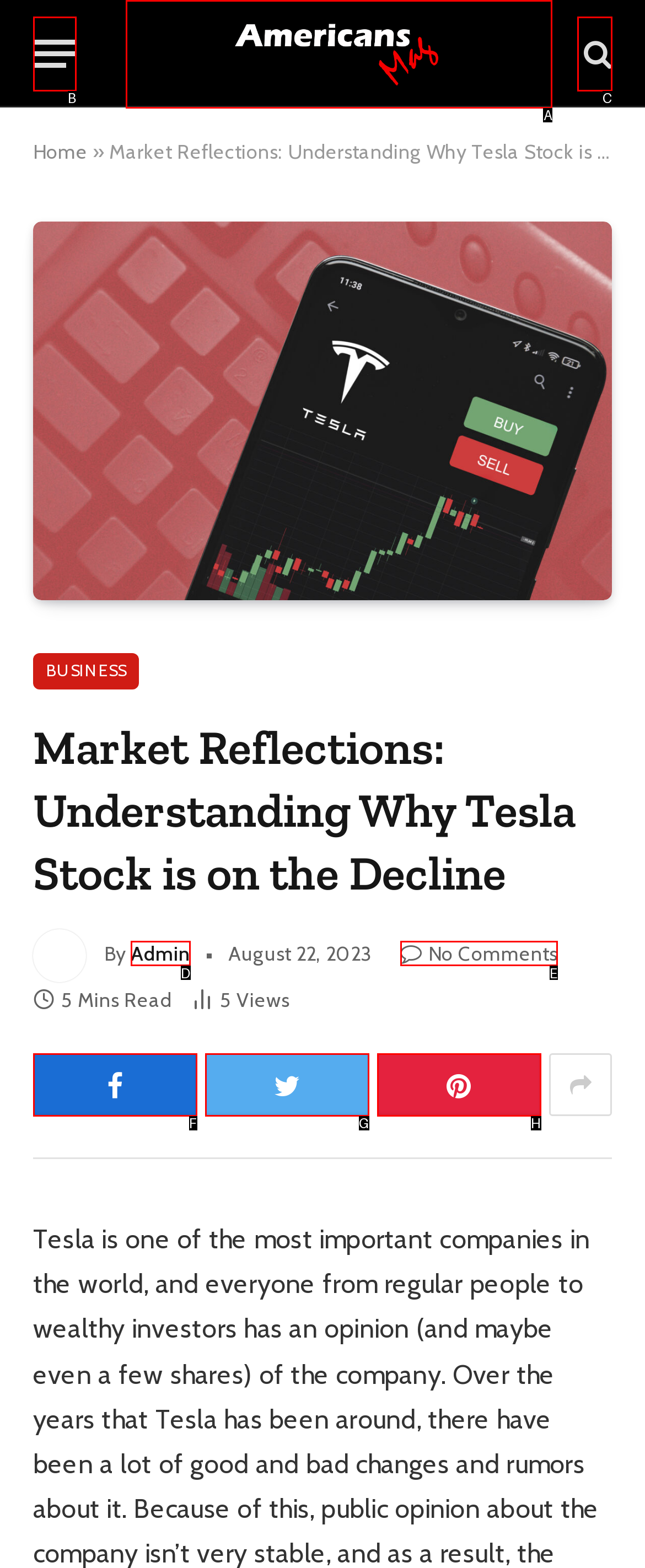Determine which HTML element should be clicked for this task: Click Shopping cart
Provide the option's letter from the available choices.

None